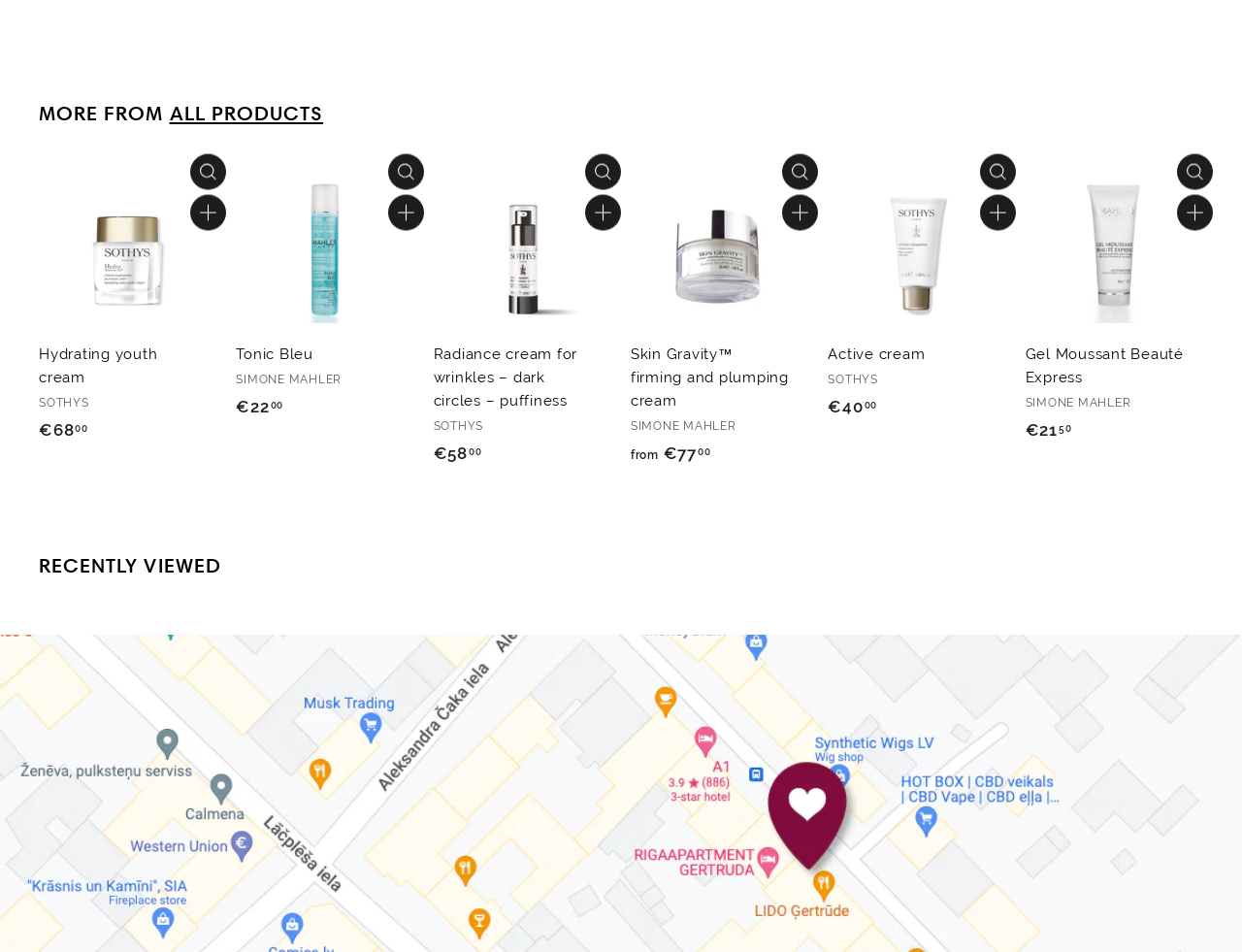Respond to the question below with a single word or phrase: What is the price of Hydrating Youth Cream?

€68,00